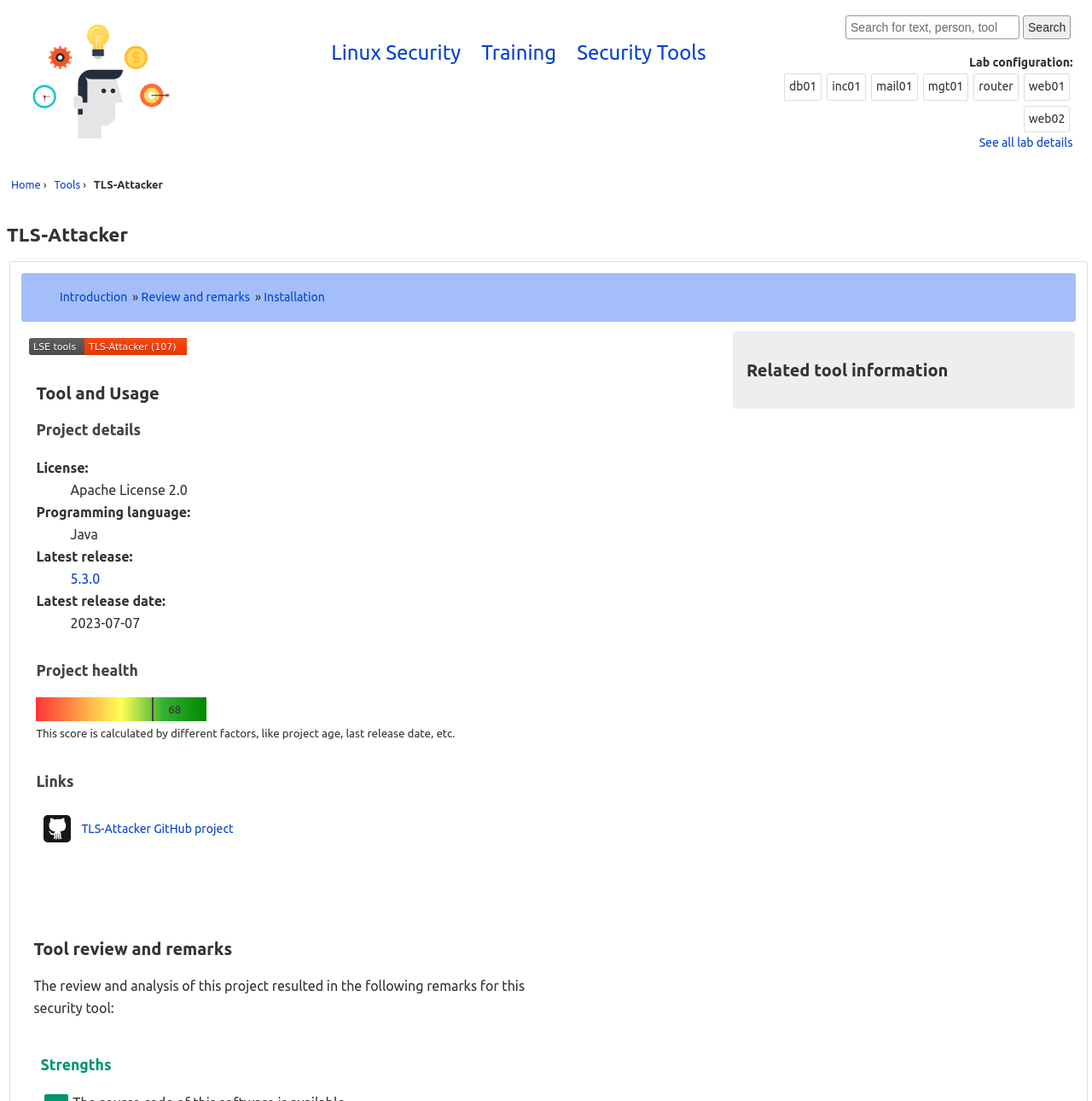Determine the bounding box coordinates of the UI element described below. Use the format (top-left x, top-left y, bottom-right x, bottom-right y) with floating point numbers between 0 and 1: Linux Security

[0.303, 0.037, 0.422, 0.058]